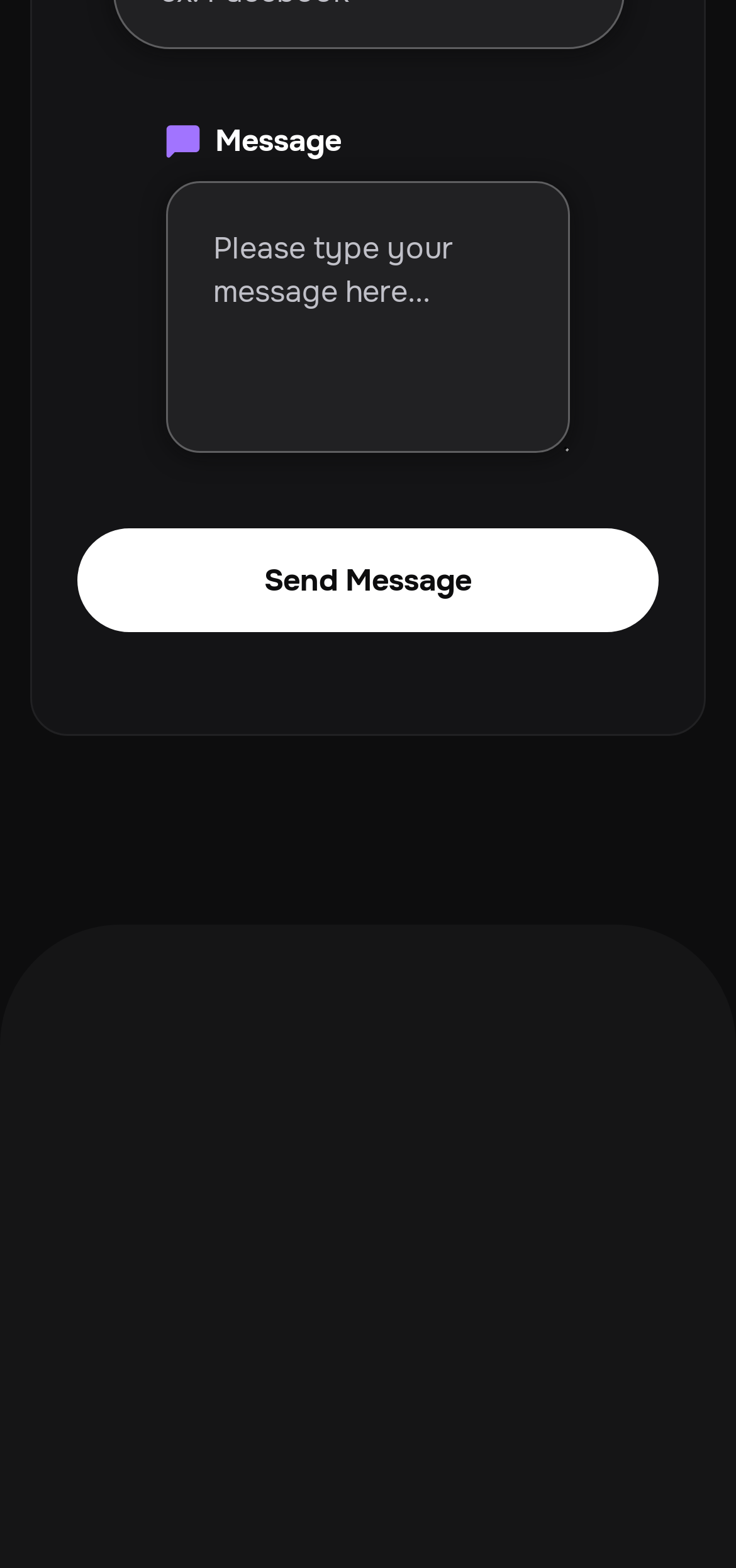Please indicate the bounding box coordinates for the clickable area to complete the following task: "Send a message". The coordinates should be specified as four float numbers between 0 and 1, i.e., [left, top, right, bottom].

[0.105, 0.337, 0.895, 0.404]